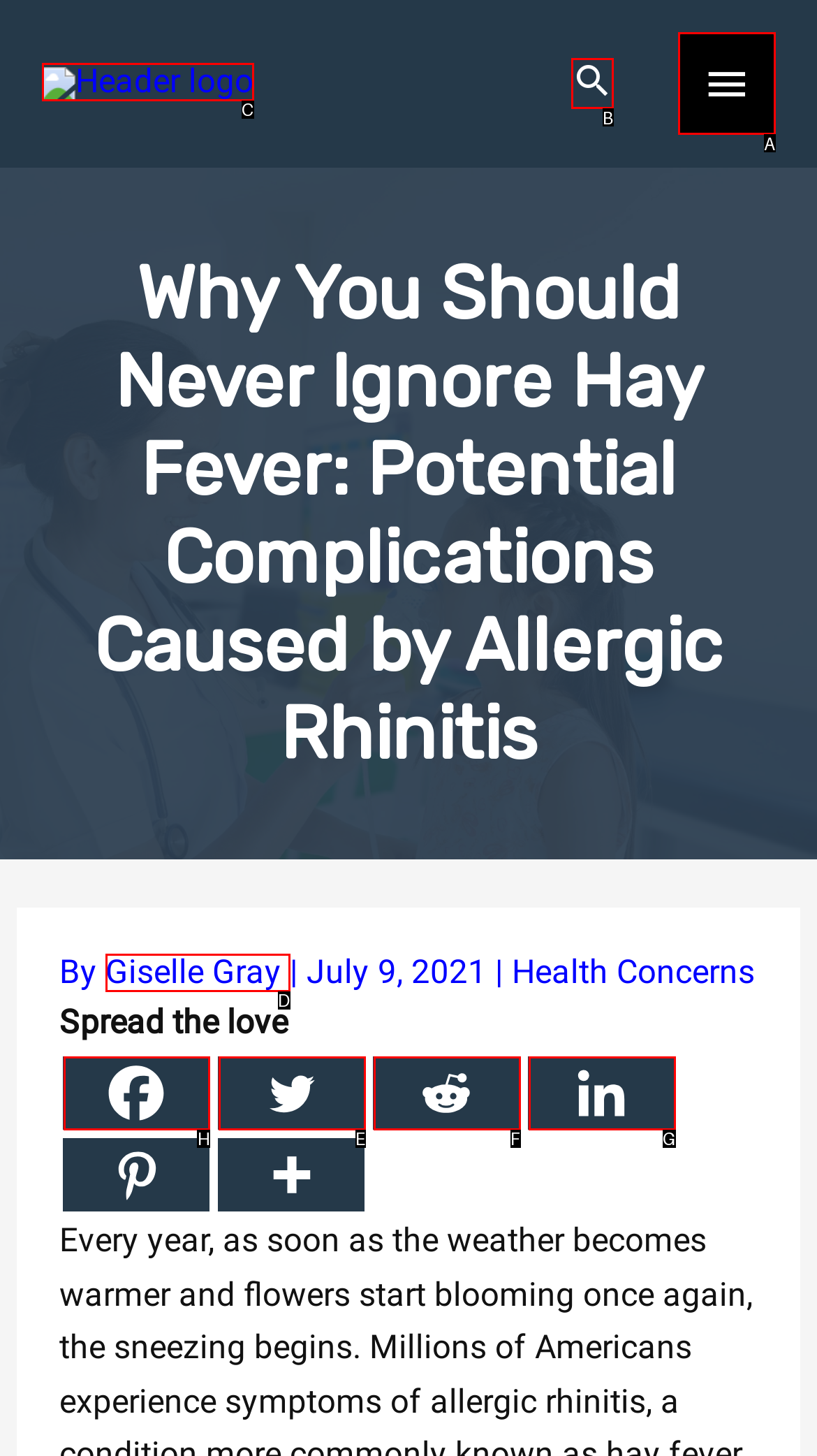Select the letter of the option that should be clicked to achieve the specified task: Share on Facebook. Respond with just the letter.

H